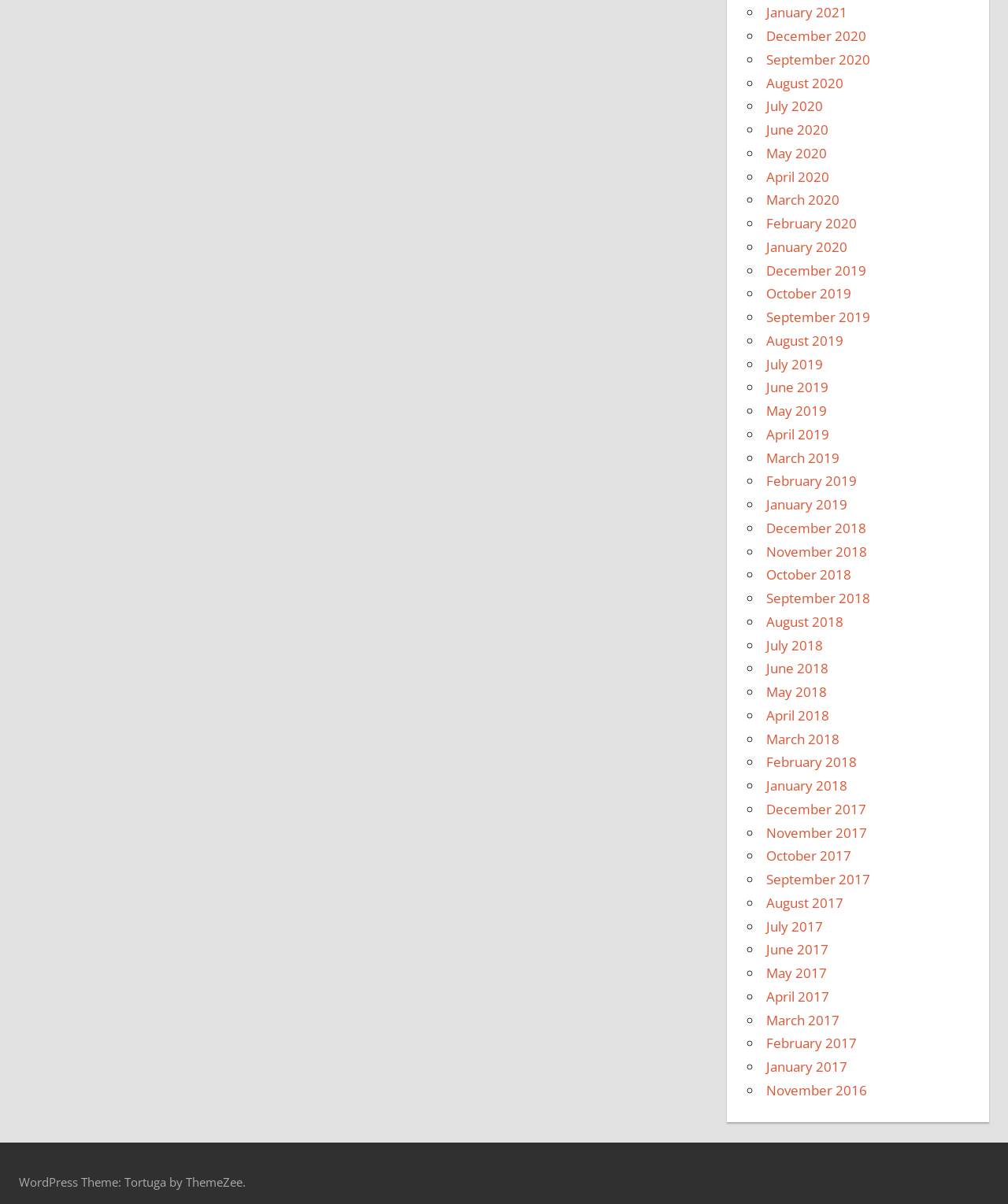Please find the bounding box coordinates of the section that needs to be clicked to achieve this instruction: "View the Top Ten list".

None